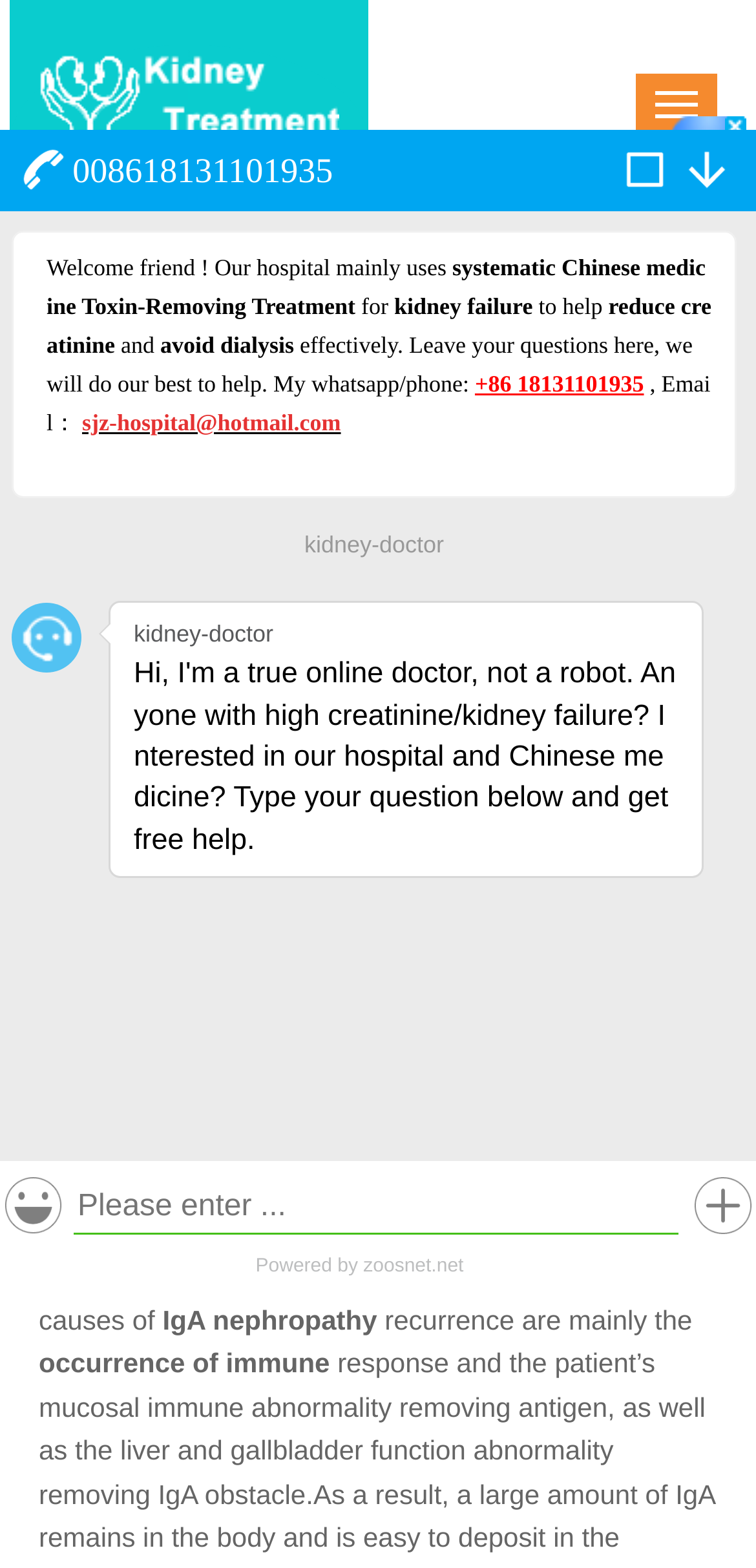Find the bounding box coordinates for the UI element whose description is: "Home". The coordinates should be four float numbers between 0 and 1, in the format [left, top, right, bottom].

[0.051, 0.335, 0.147, 0.355]